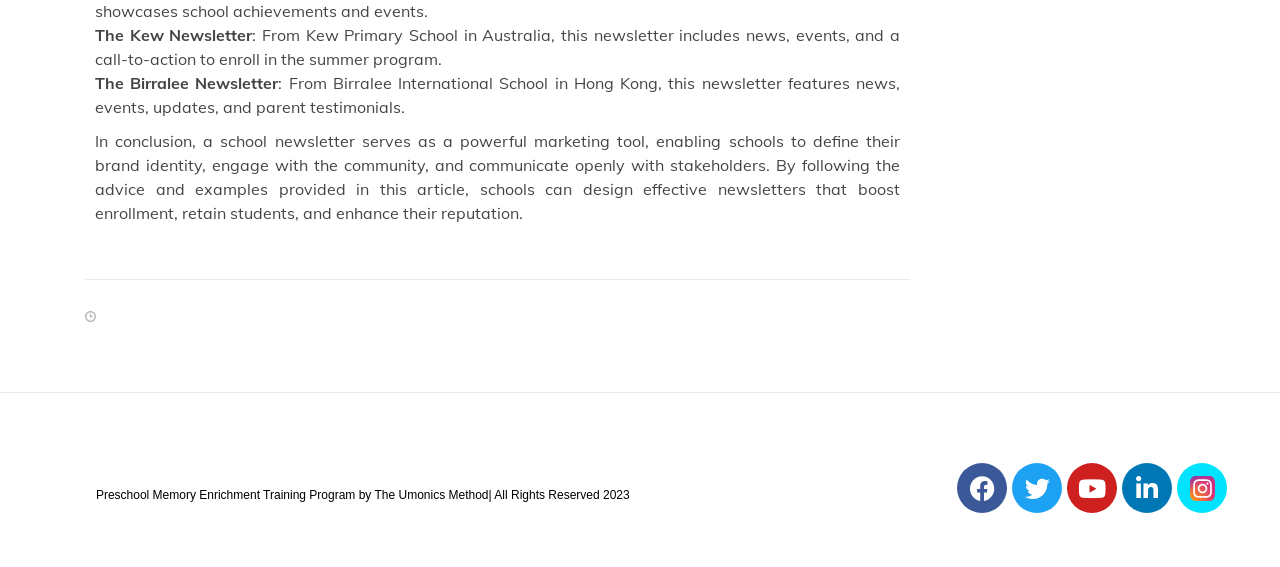What is the location of the first school mentioned?
Using the image as a reference, give a one-word or short phrase answer.

Australia